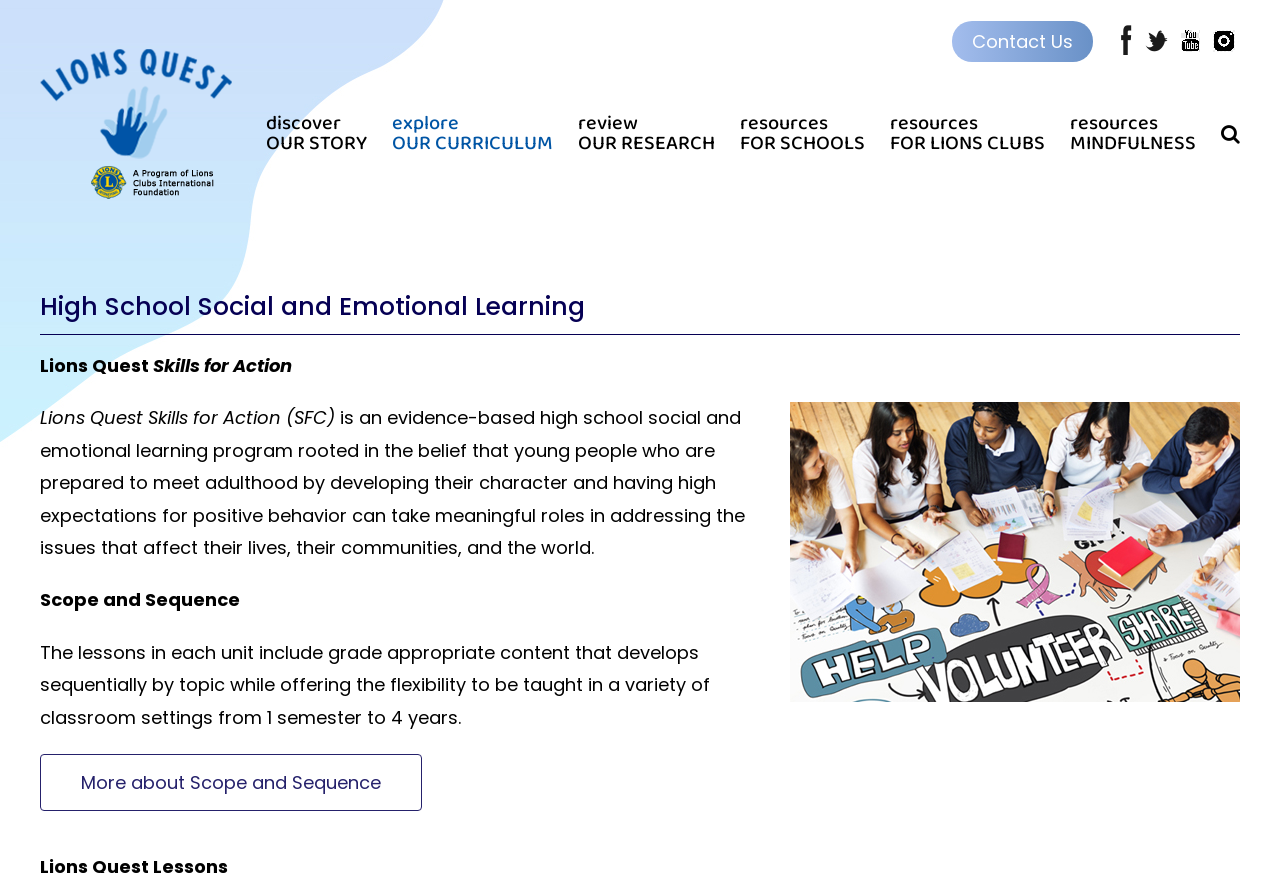Please reply with a single word or brief phrase to the question: 
What is the purpose of the 'Search' button?

To search the website